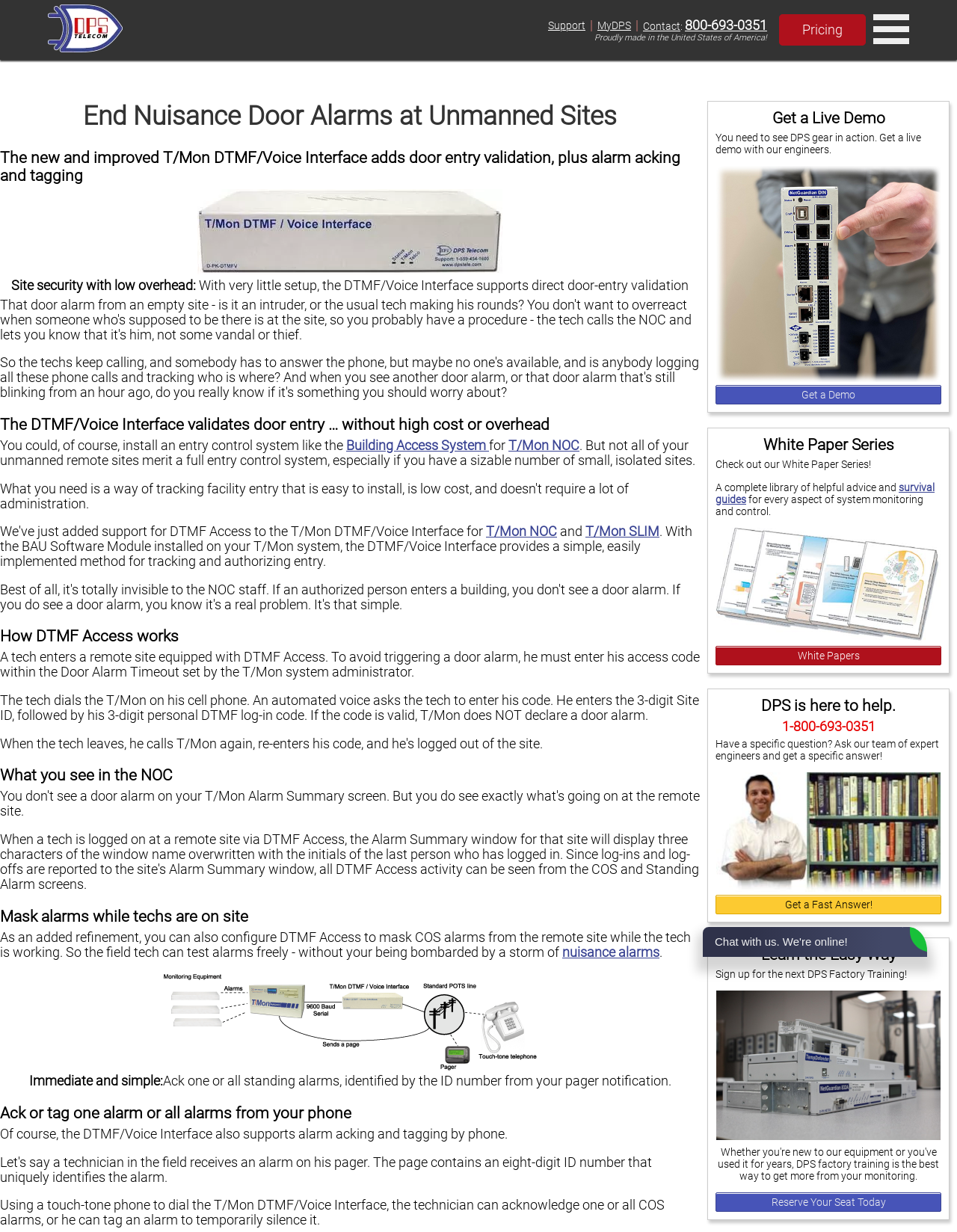Determine the bounding box coordinates for the area you should click to complete the following instruction: "Click the 'Get a Demo' button".

[0.748, 0.313, 0.984, 0.328]